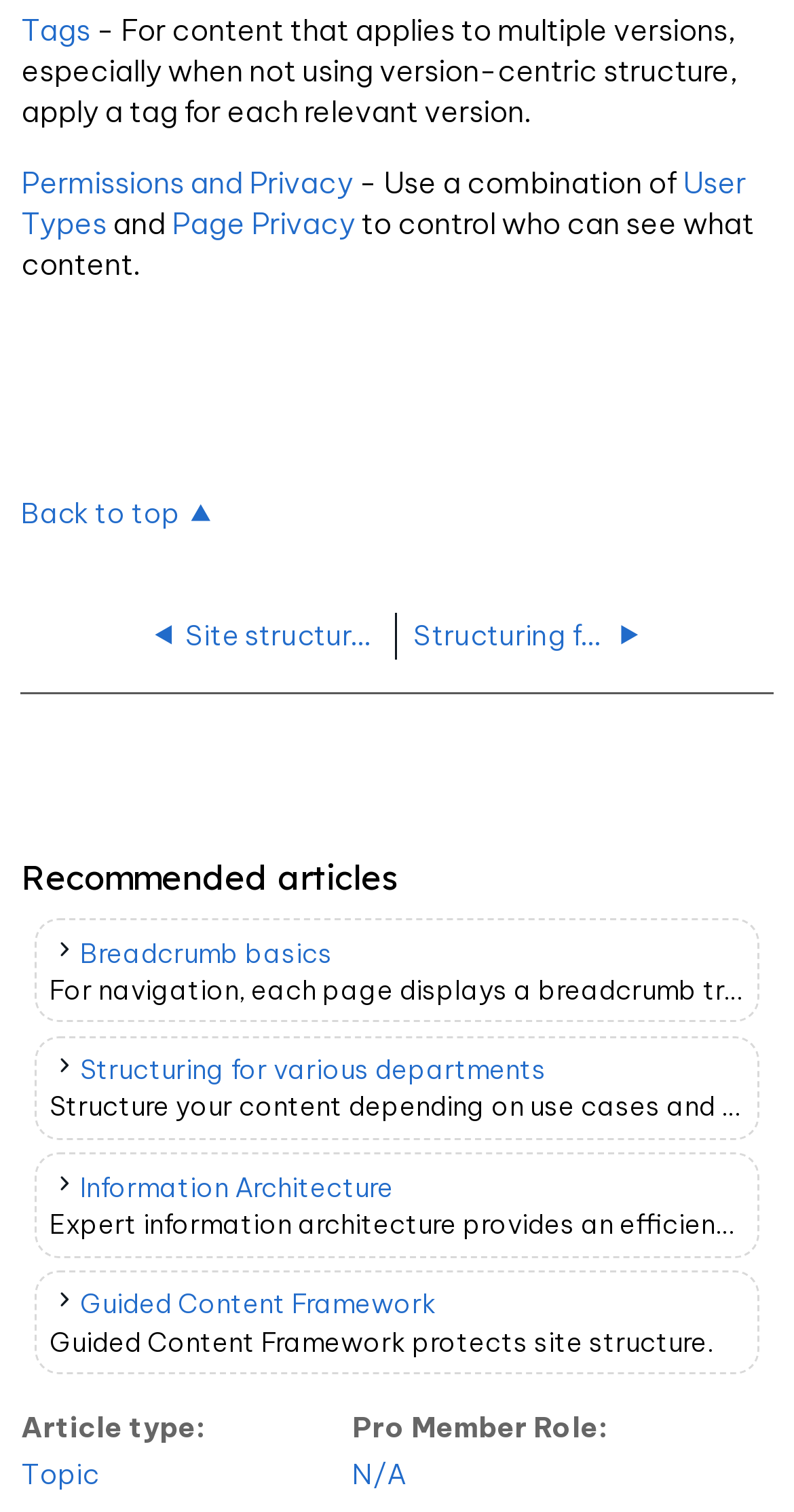Using the description "Topic", locate and provide the bounding box of the UI element.

[0.027, 0.963, 0.124, 0.987]